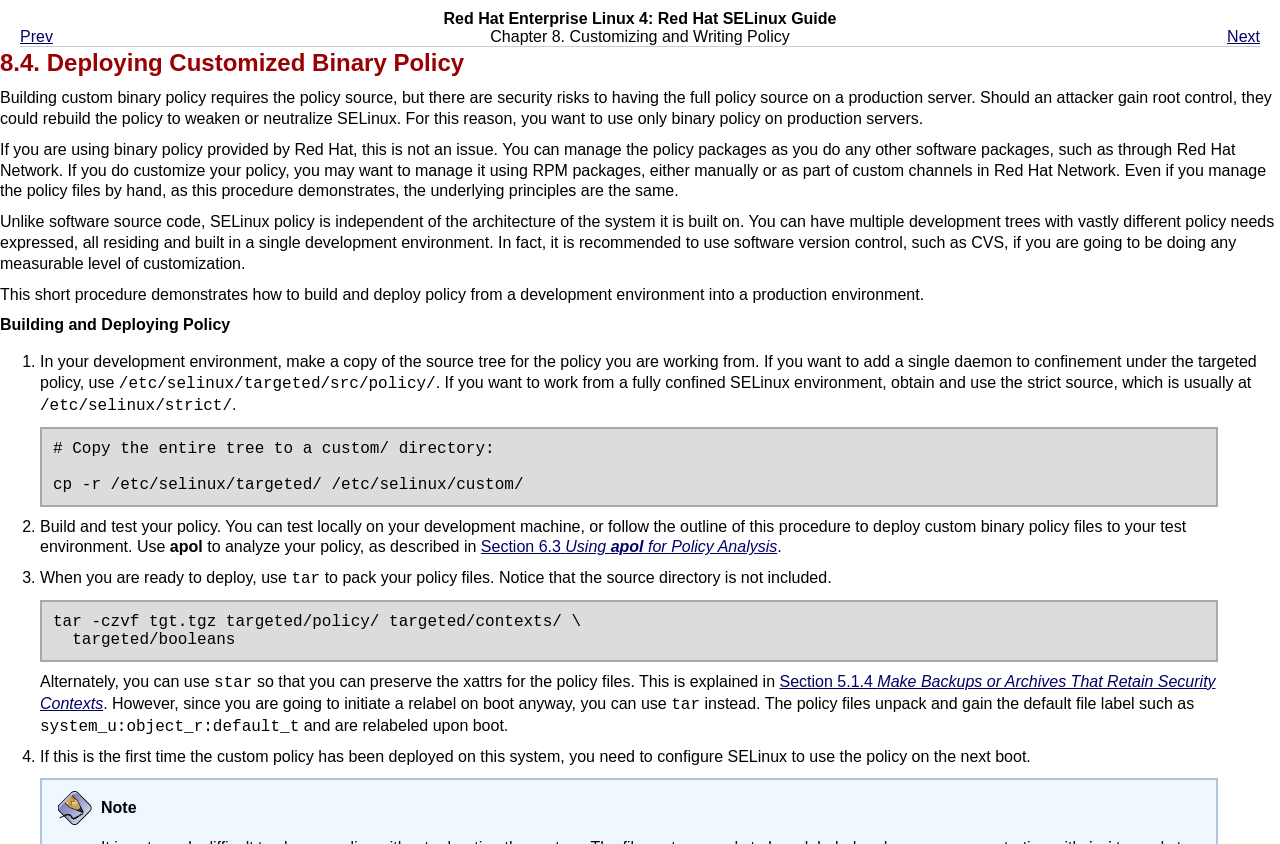Please identify and generate the text content of the webpage's main heading.

8.4. Deploying Customized Binary Policy